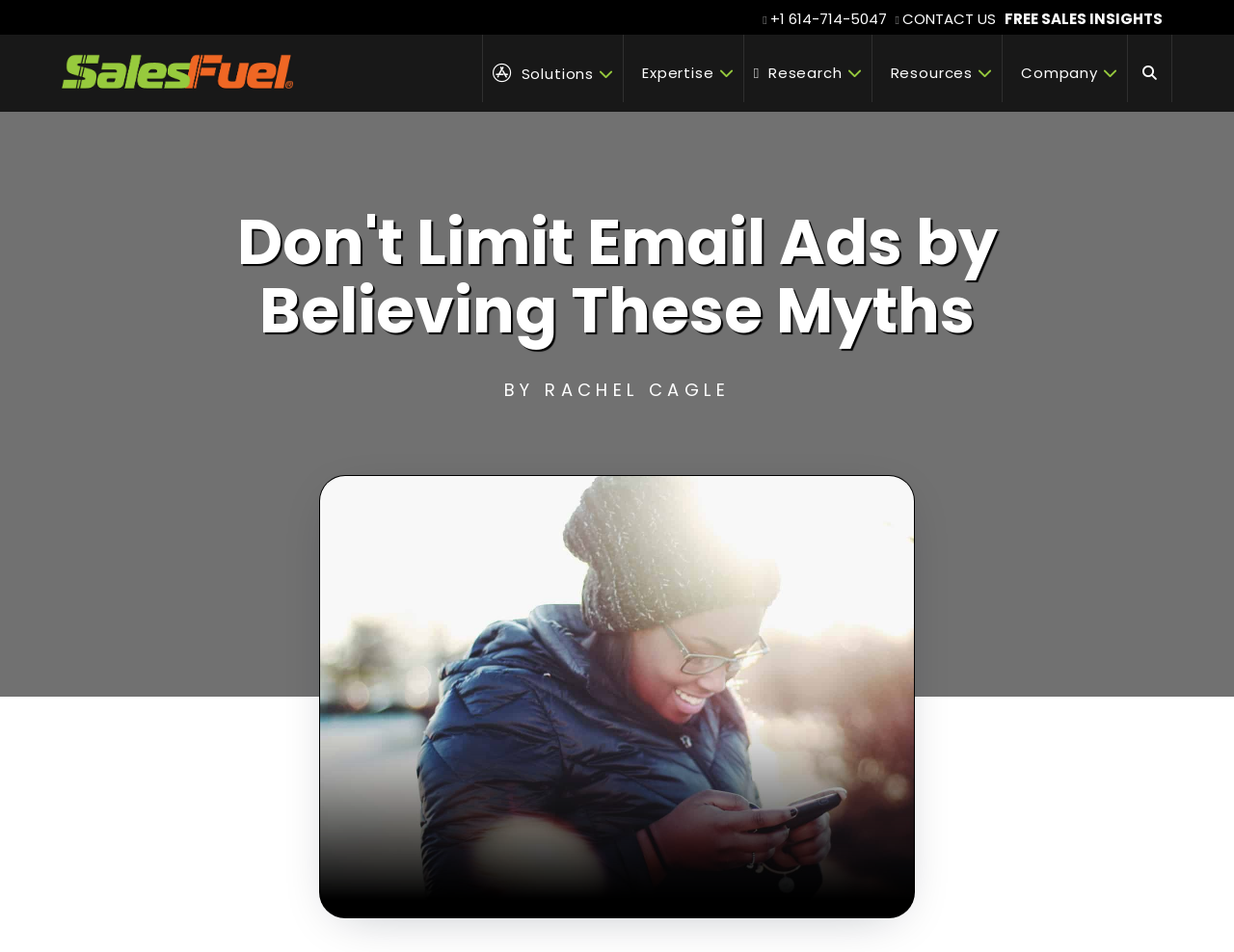Please find the bounding box coordinates of the element that needs to be clicked to perform the following instruction: "Call the phone number". The bounding box coordinates should be four float numbers between 0 and 1, represented as [left, top, right, bottom].

[0.624, 0.009, 0.718, 0.03]